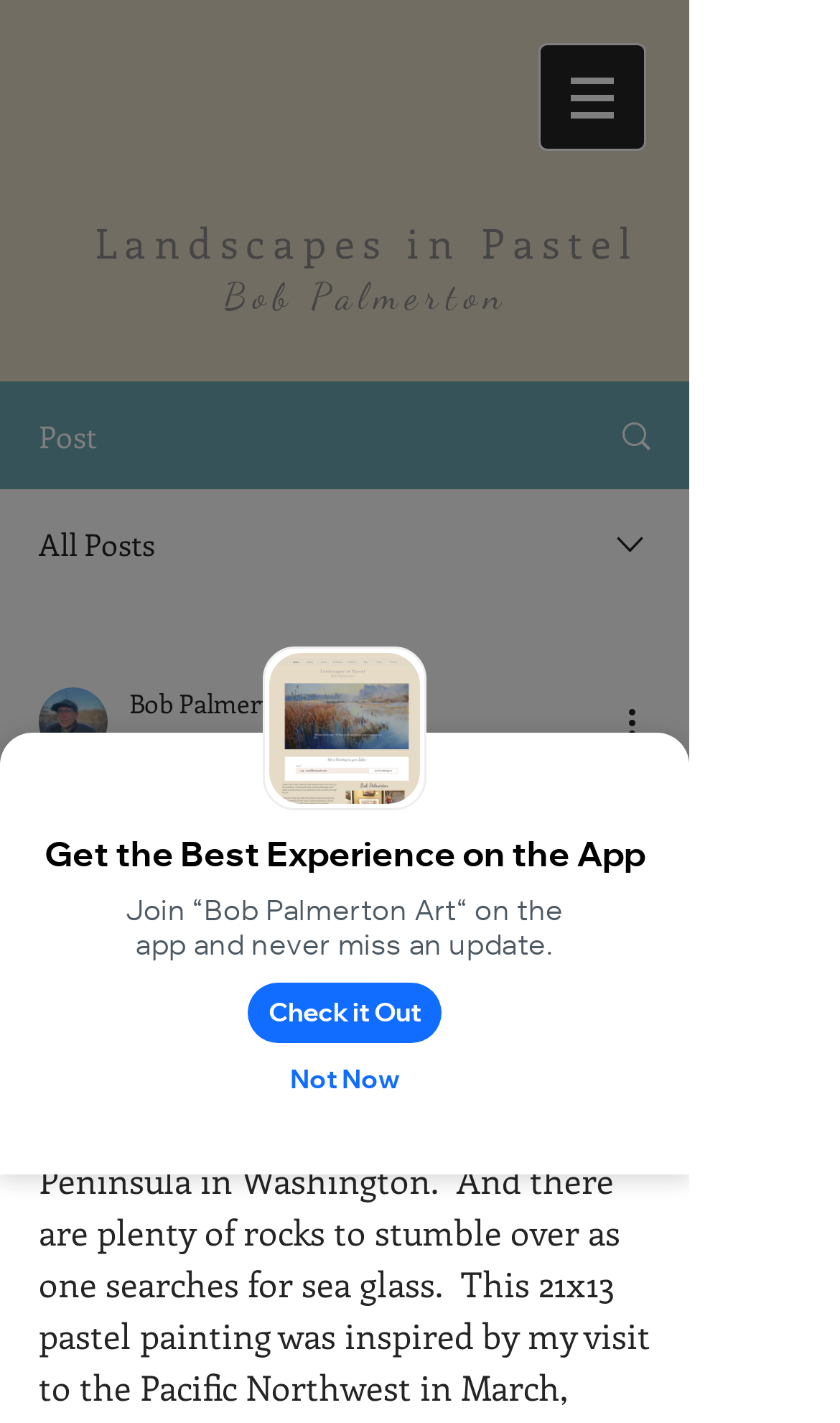Find the bounding box coordinates of the area to click in order to follow the instruction: "Explore landscapes in pastel".

[0.113, 0.151, 0.759, 0.189]